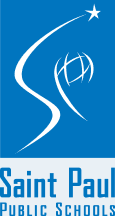Provide a short answer to the following question with just one word or phrase: What is written below the 'SP' initials?

Full name of the school